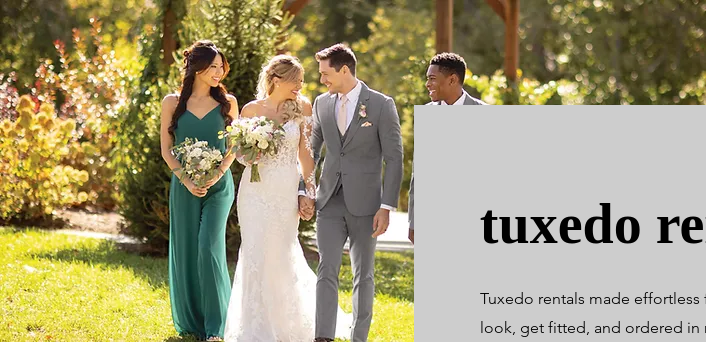How many men are in the image?
Give a comprehensive and detailed explanation for the question.

The caption states that there are two men in the image, who are complementing the scene in sharp suits.